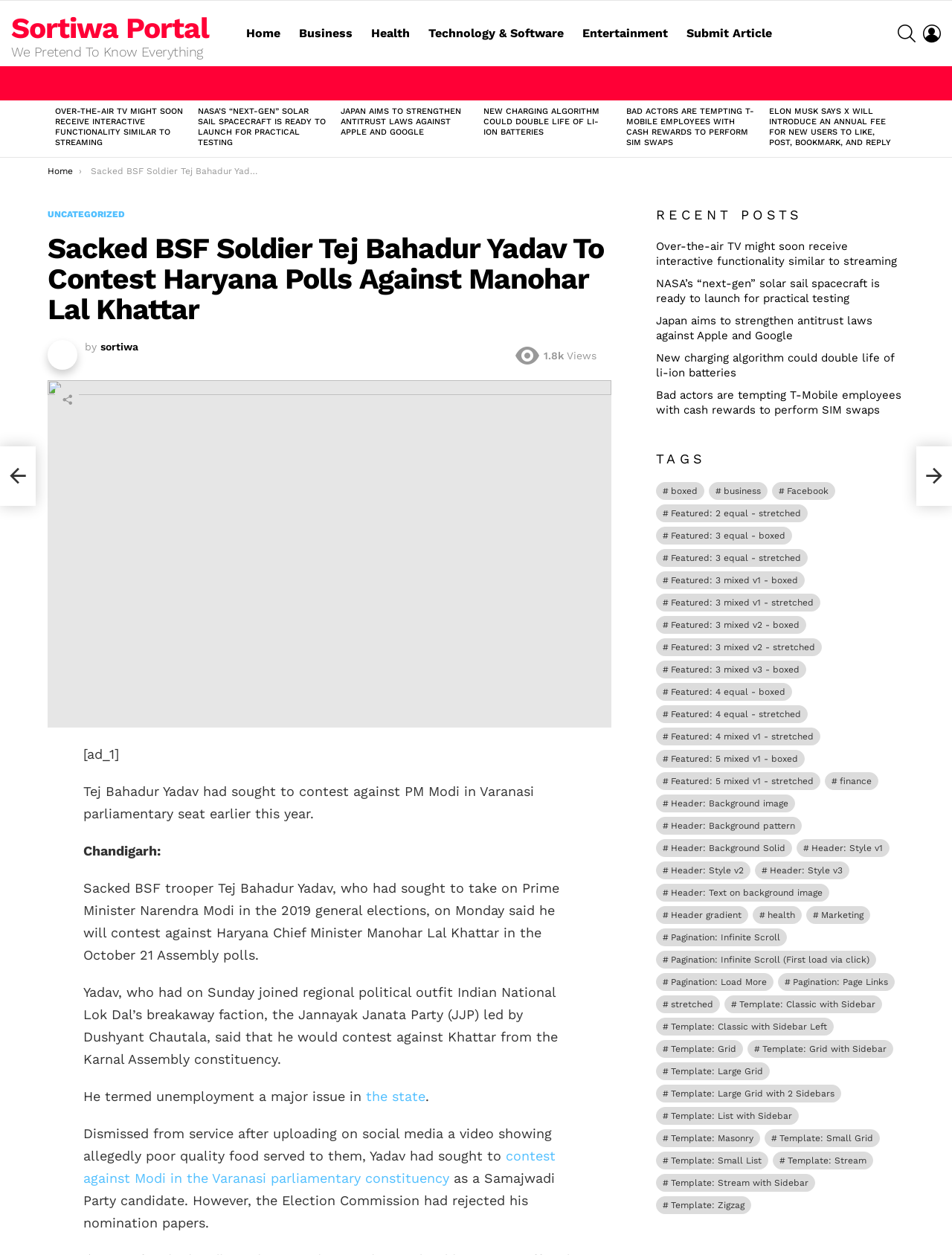For the given element description Template: List with Sidebar, determine the bounding box coordinates of the UI element. The coordinates should follow the format (top-left x, top-left y, bottom-right x, bottom-right y) and be within the range of 0 to 1.

[0.689, 0.882, 0.839, 0.896]